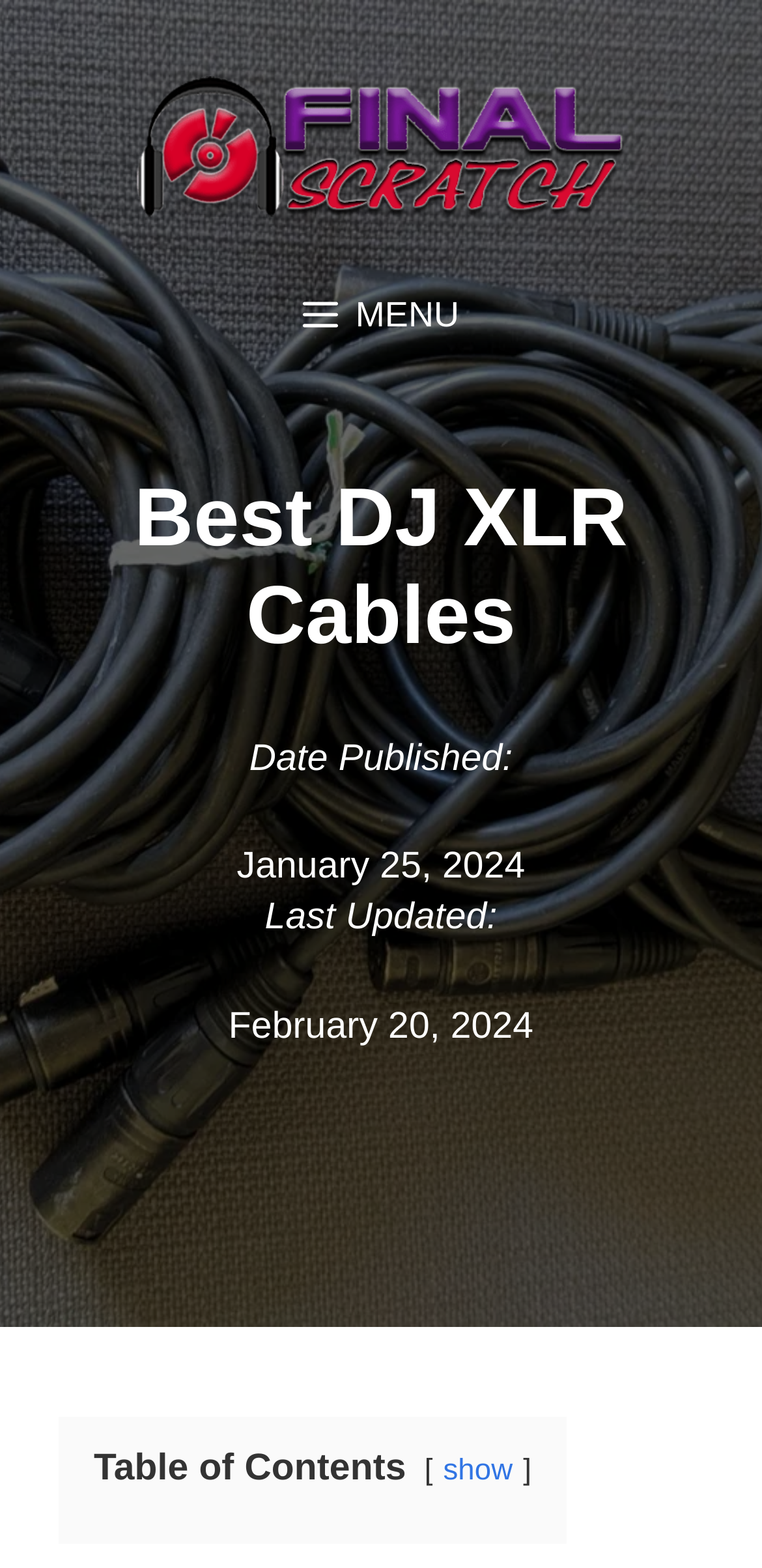Using the element description provided, determine the bounding box coordinates in the format (top-left x, top-left y, bottom-right x, bottom-right y). Ensure that all values are floating point numbers between 0 and 1. Element description: show

[0.582, 0.927, 0.673, 0.949]